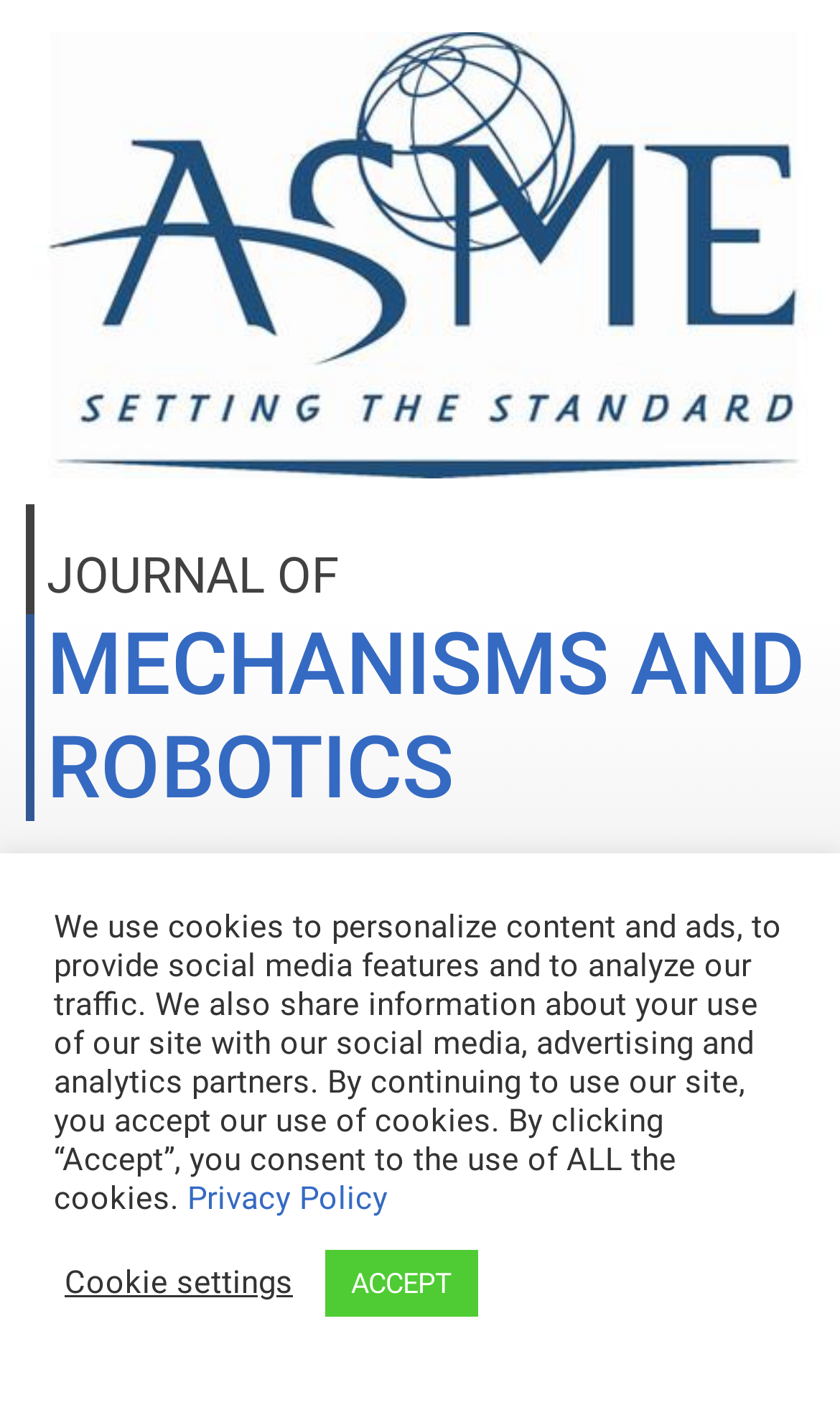Please specify the bounding box coordinates of the element that should be clicked to execute the given instruction: 'Visit Youtube channel'. Ensure the coordinates are four float numbers between 0 and 1, expressed as [left, top, right, bottom].

[0.928, 0.787, 1.0, 0.83]